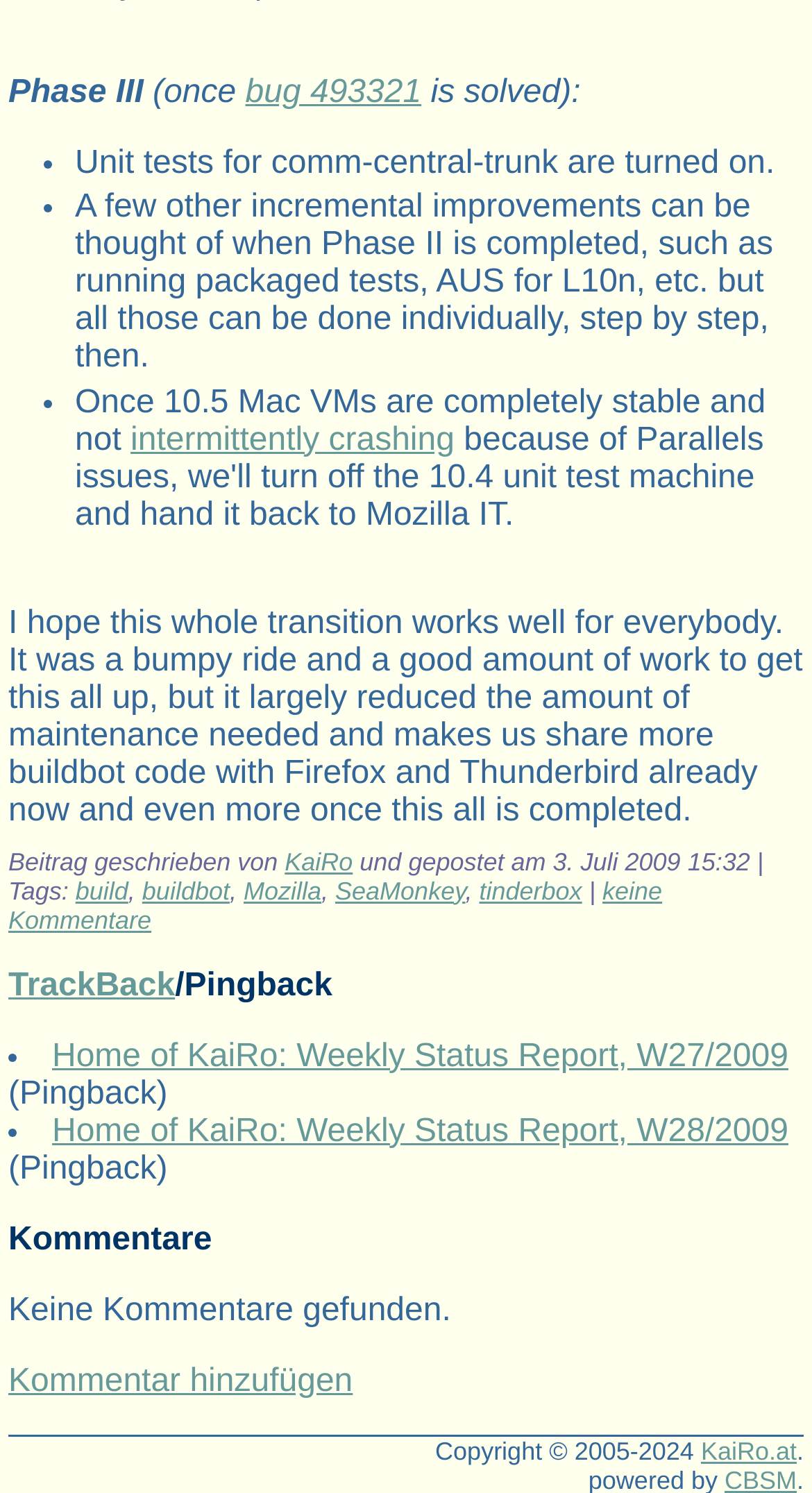Can you give a detailed response to the following question using the information from the image? What is the copyright year range?

The copyright year range is mentioned at the bottom of the page as 'Copyright © 2005-2024'.